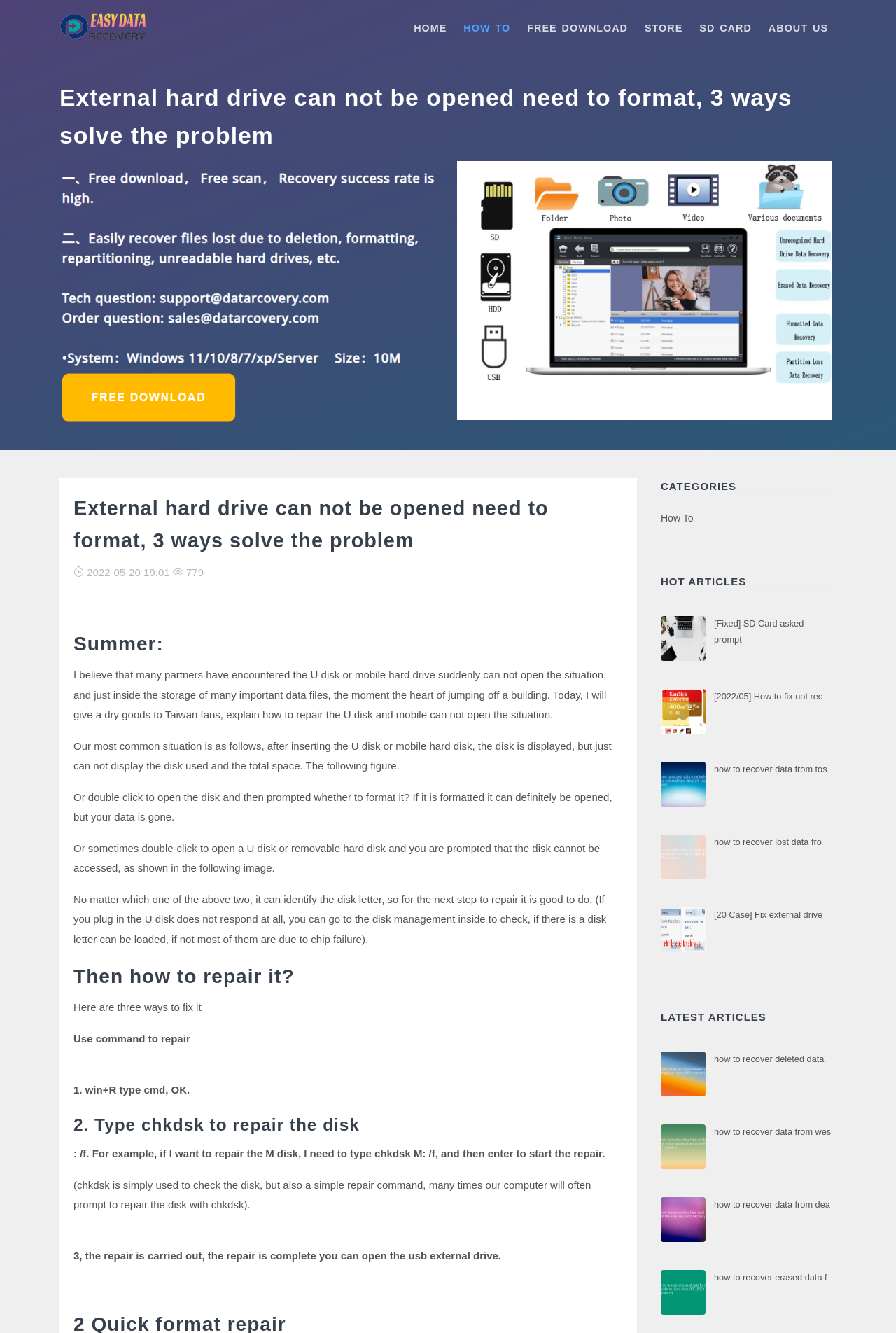Please provide a detailed answer to the question below by examining the image:
What is the problem with the external hard drive?

The webpage is discussing a problem where an external hard drive or U disk cannot be opened, and the author is providing three ways to solve this problem. The problem is described as a situation where the disk is displayed, but it cannot be opened, and the user is prompted to format it, which would result in data loss.